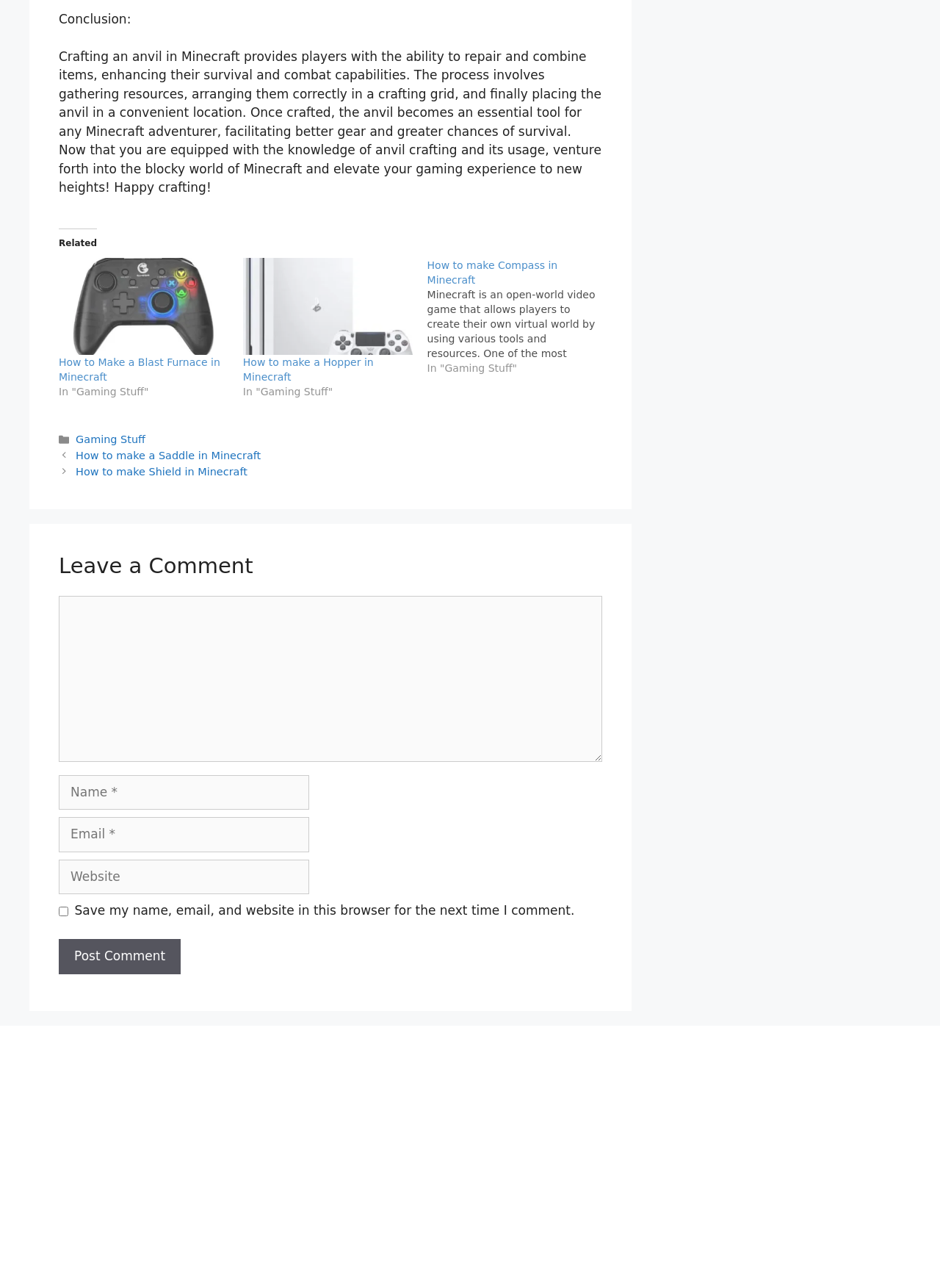Locate the bounding box coordinates of the element to click to perform the following action: 'Enter your name'. The coordinates should be given as four float values between 0 and 1, in the form of [left, top, right, bottom].

[0.062, 0.602, 0.329, 0.629]